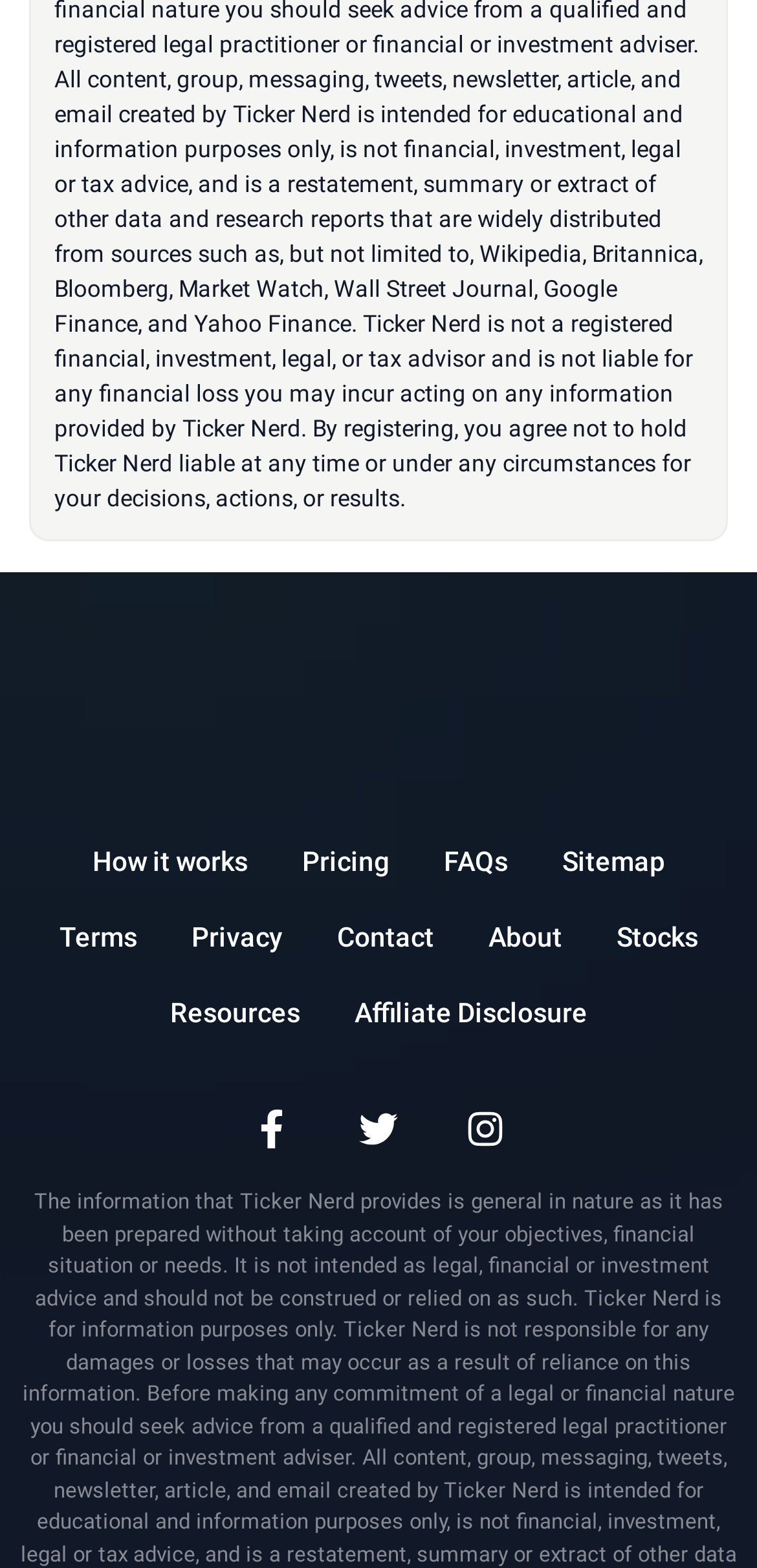How many links are present in the footer section?
Provide a detailed answer to the question using information from the image.

I counted the number of links in the footer section, excluding the social media links, and found that there are nine links present.